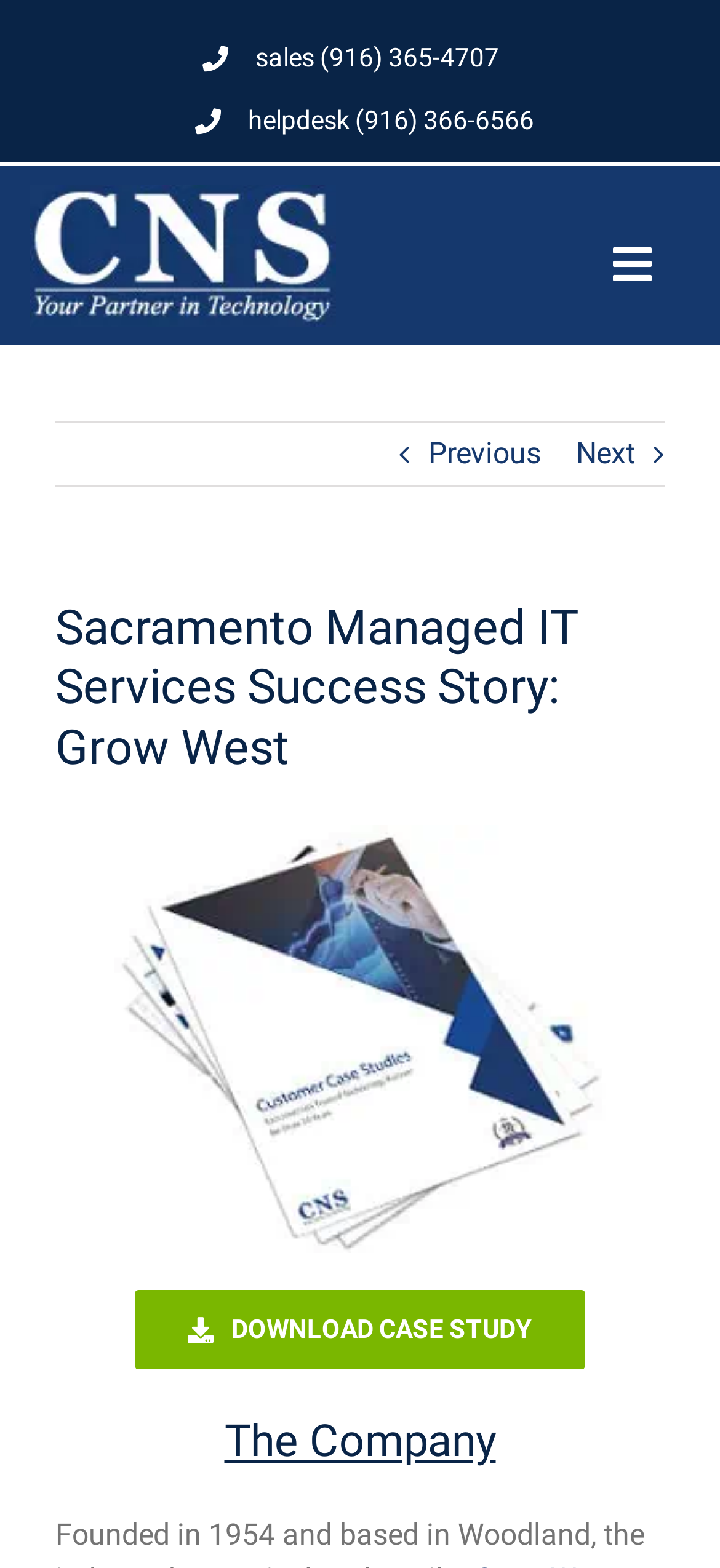Give a concise answer of one word or phrase to the question: 
What is the company section title?

The Company